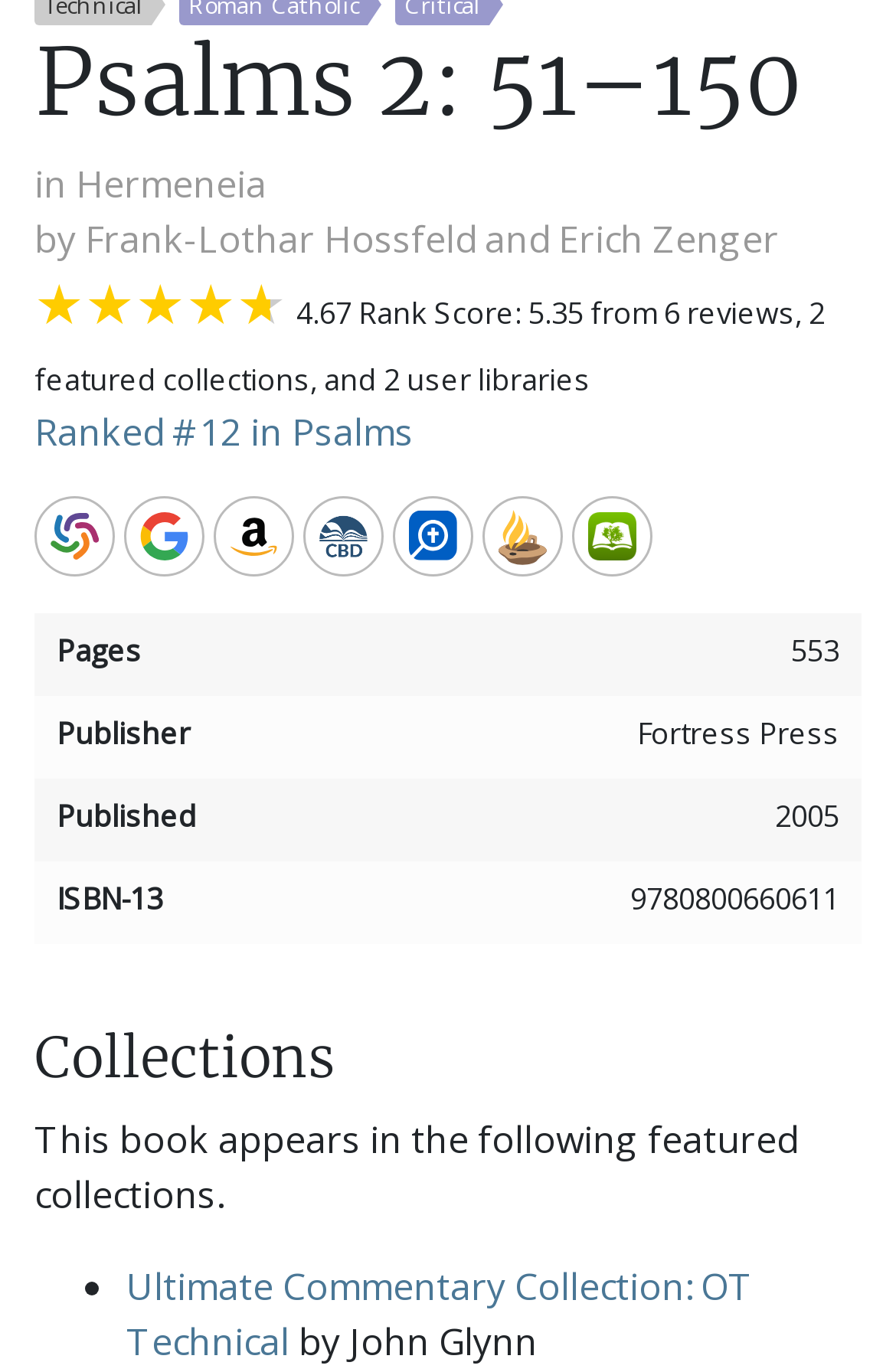Please identify the bounding box coordinates of the element I need to click to follow this instruction: "View Ranked #12 in Psalms".

[0.038, 0.296, 0.462, 0.333]